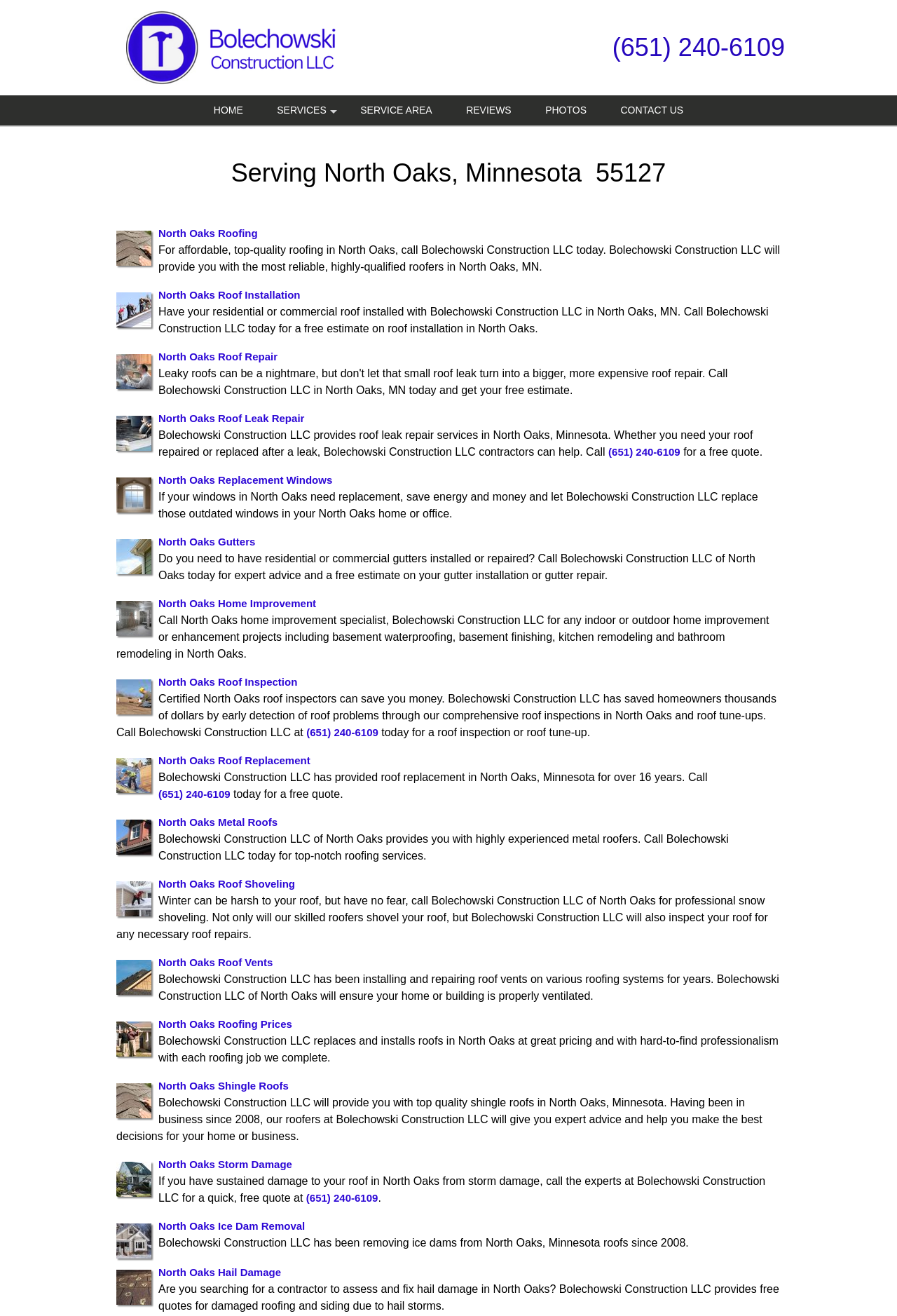From the image, can you give a detailed response to the question below:
What is the area served by Bolechowski Construction LLC?

I found this information by looking at the text on the webpage, which mentions 'North Oaks, Minnesota' as the area served by Bolechowski Construction LLC, and also by seeing the company's services mentioned in the context of North Oaks.